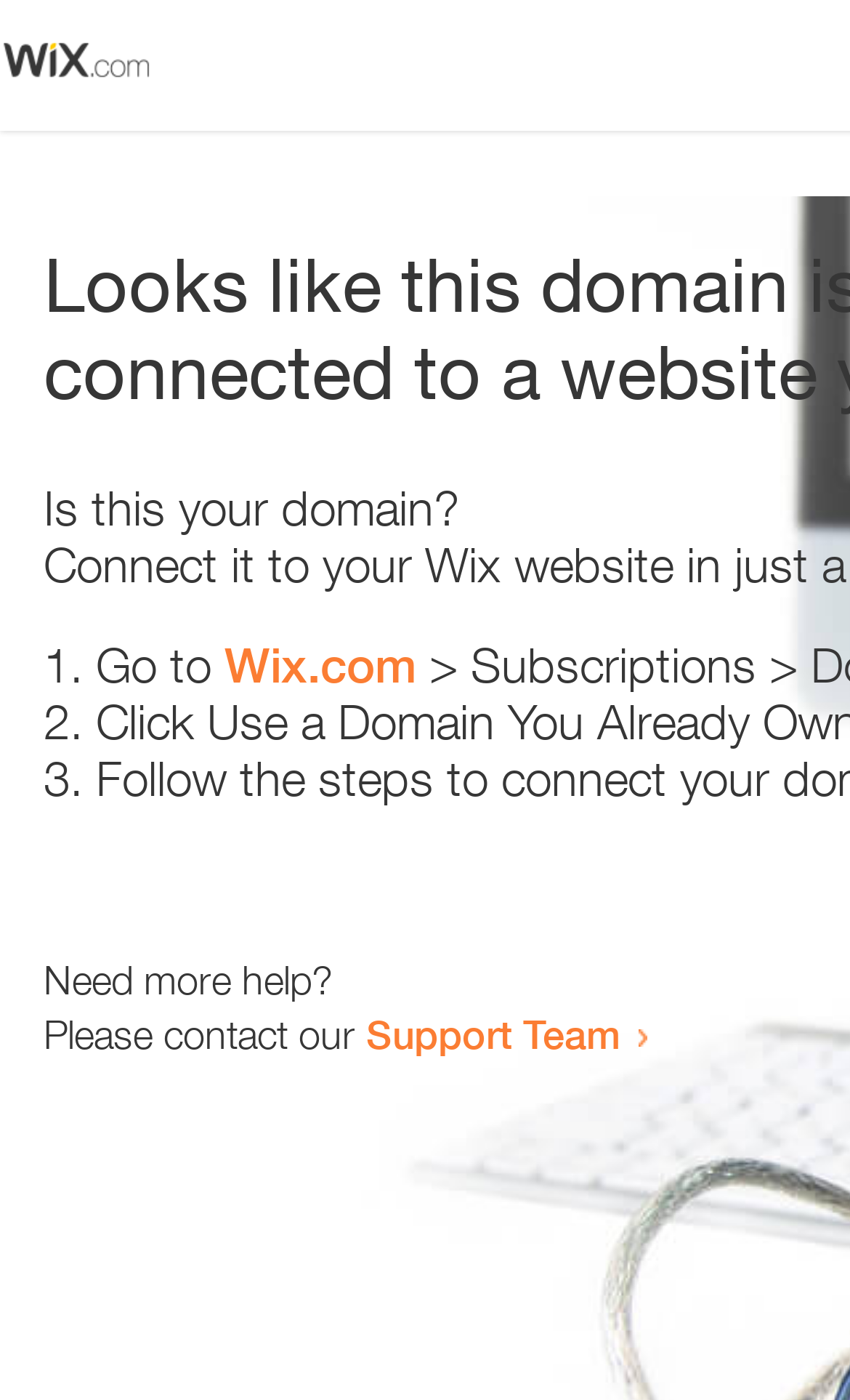Using the webpage screenshot and the element description Support Team, determine the bounding box coordinates. Specify the coordinates in the format (top-left x, top-left y, bottom-right x, bottom-right y) with values ranging from 0 to 1.

[0.431, 0.721, 0.731, 0.755]